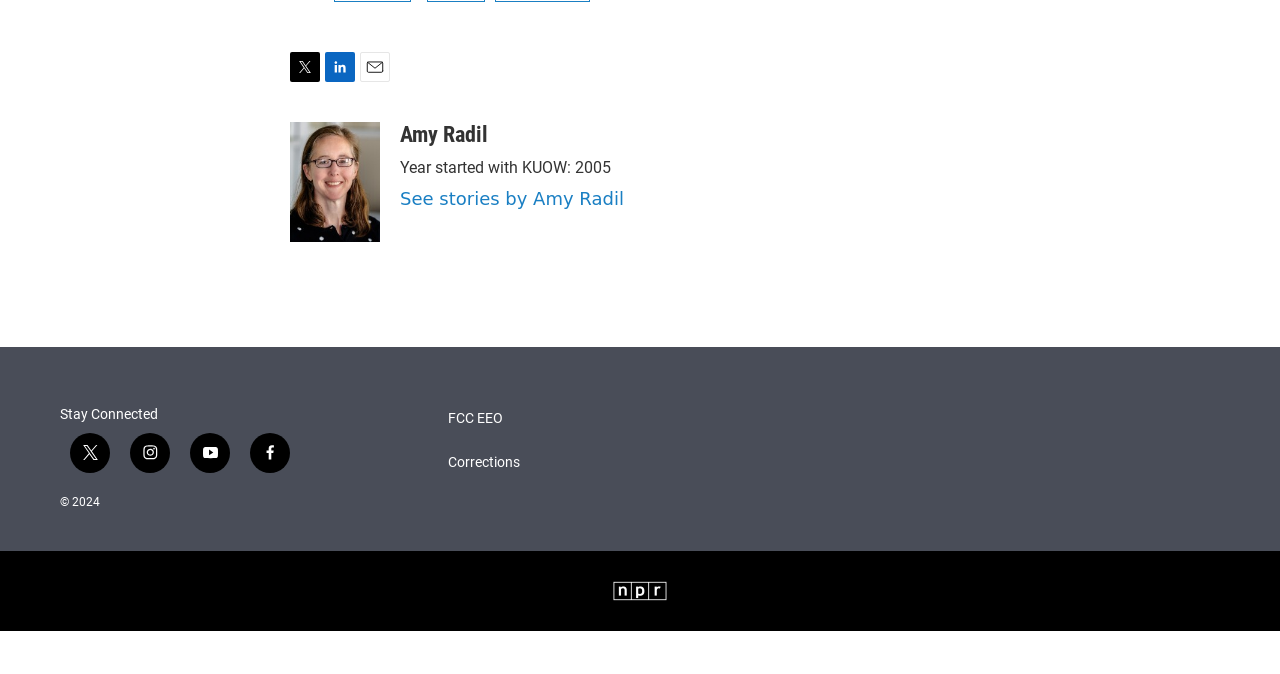What year did Amy Radil start with KUOW?
Examine the image closely and answer the question with as much detail as possible.

The answer can be found by looking at the static text 'Year started with KUOW: 2005' which is located near the links with the text 'Amy Radil'.